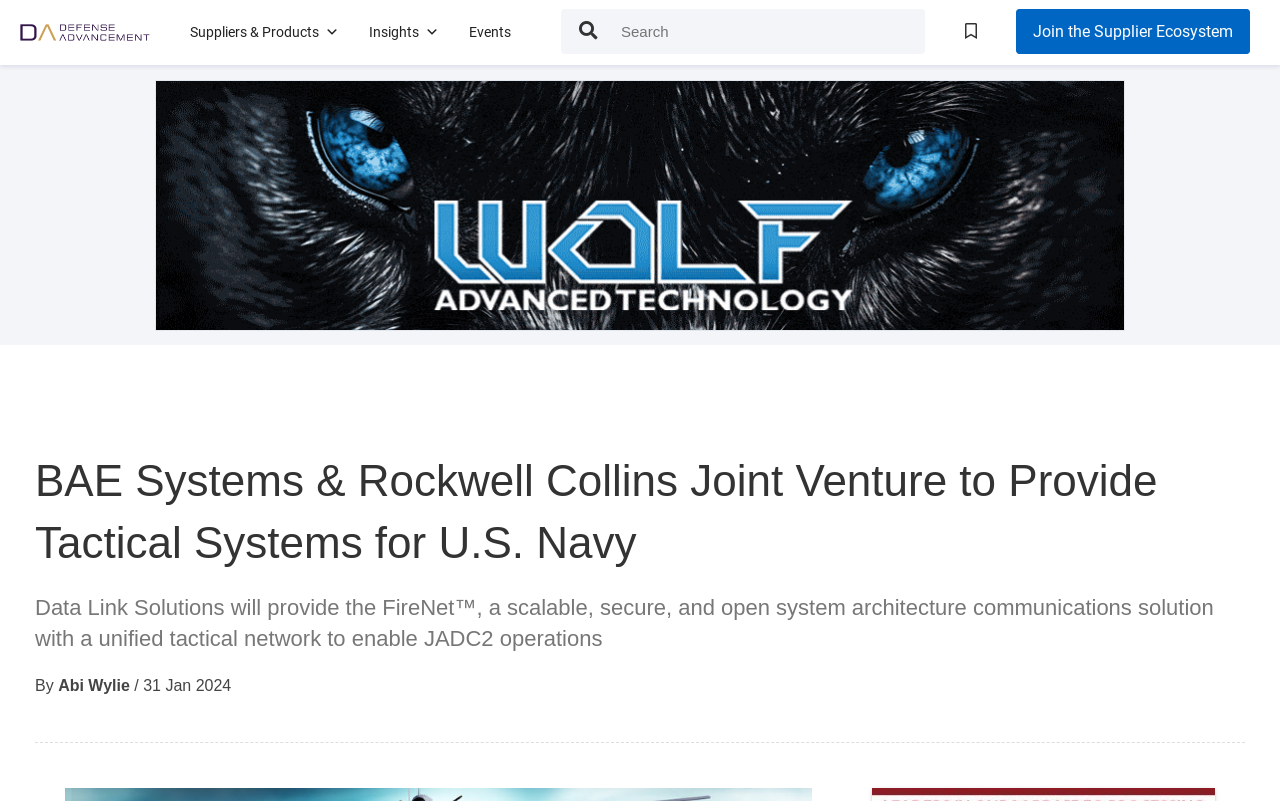Given the description "Insights", provide the bounding box coordinates of the corresponding UI element.

[0.28, 0.019, 0.351, 0.062]